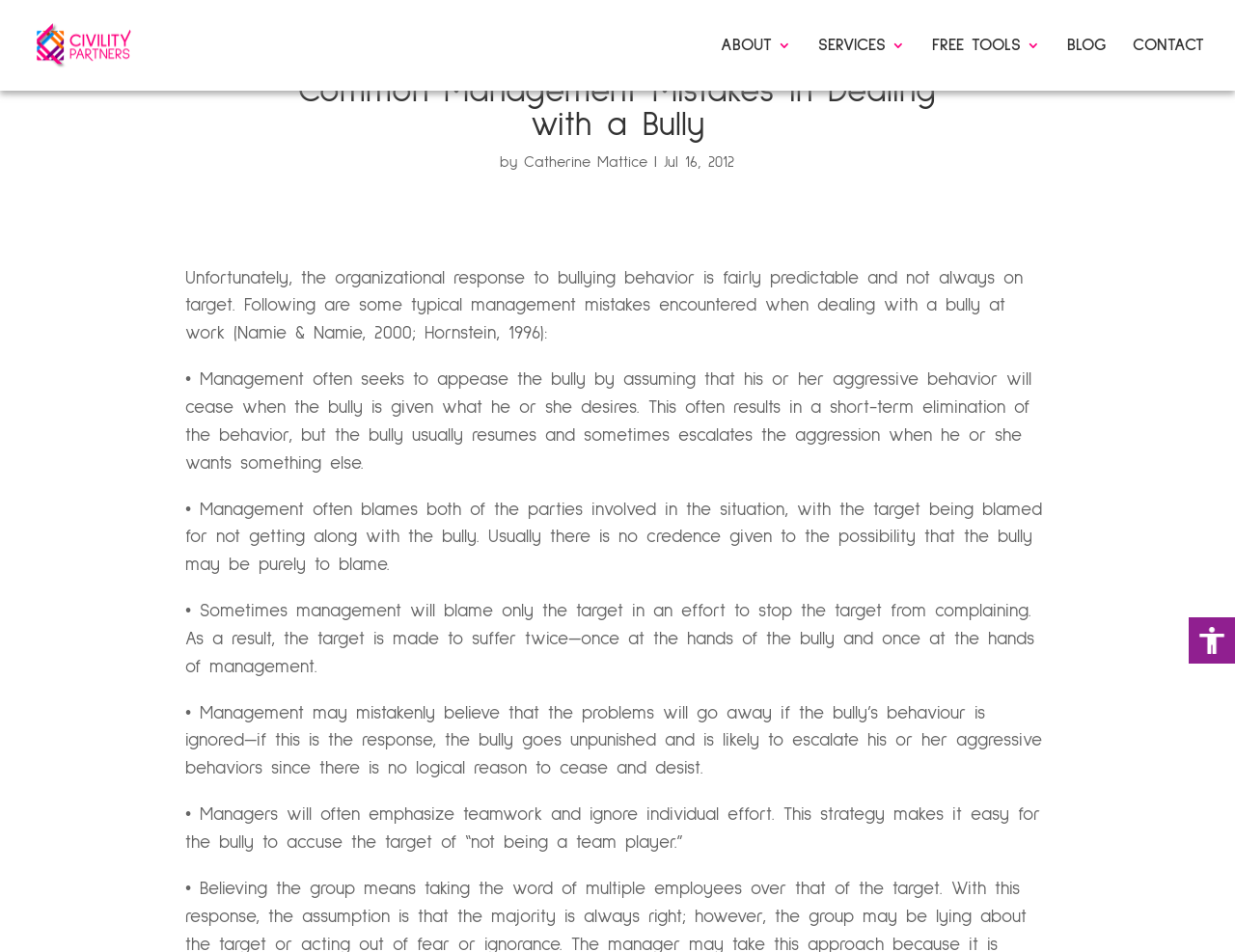Please identify the bounding box coordinates of the element's region that I should click in order to complete the following instruction: "Click the 'Civility Partners' link". The bounding box coordinates consist of four float numbers between 0 and 1, i.e., [left, top, right, bottom].

[0.028, 0.04, 0.129, 0.054]